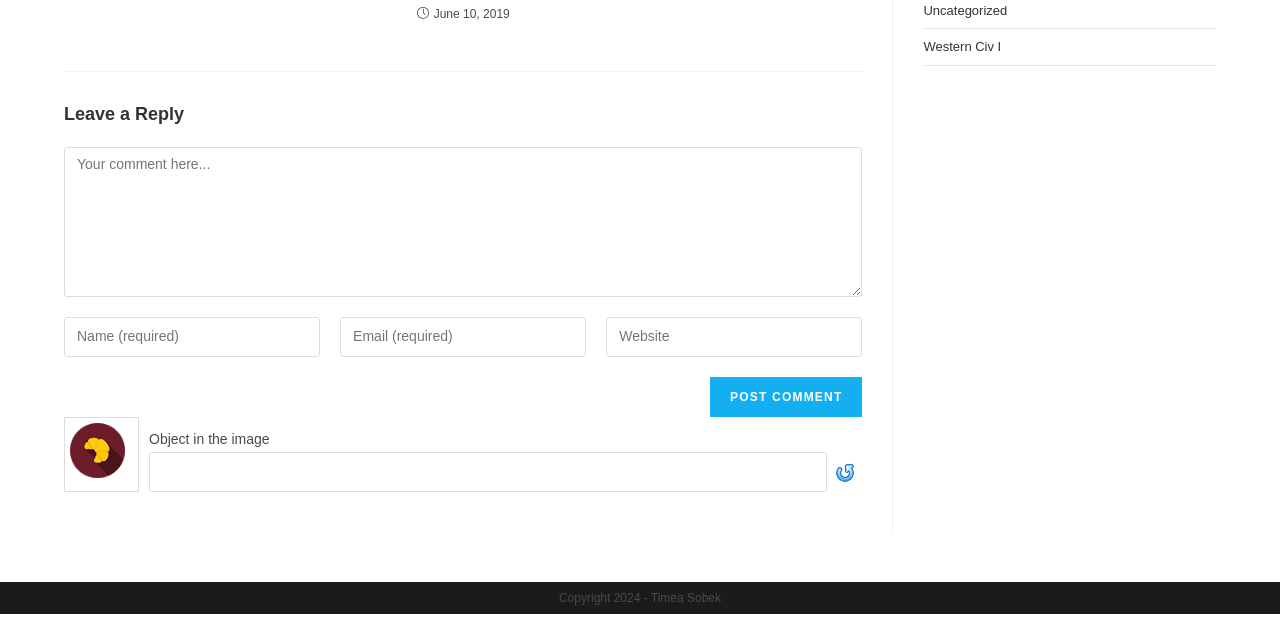Extract the bounding box coordinates for the UI element described by the text: "name="submit" value="Post Comment"". The coordinates should be in the form of [left, top, right, bottom] with values between 0 and 1.

[0.555, 0.589, 0.674, 0.652]